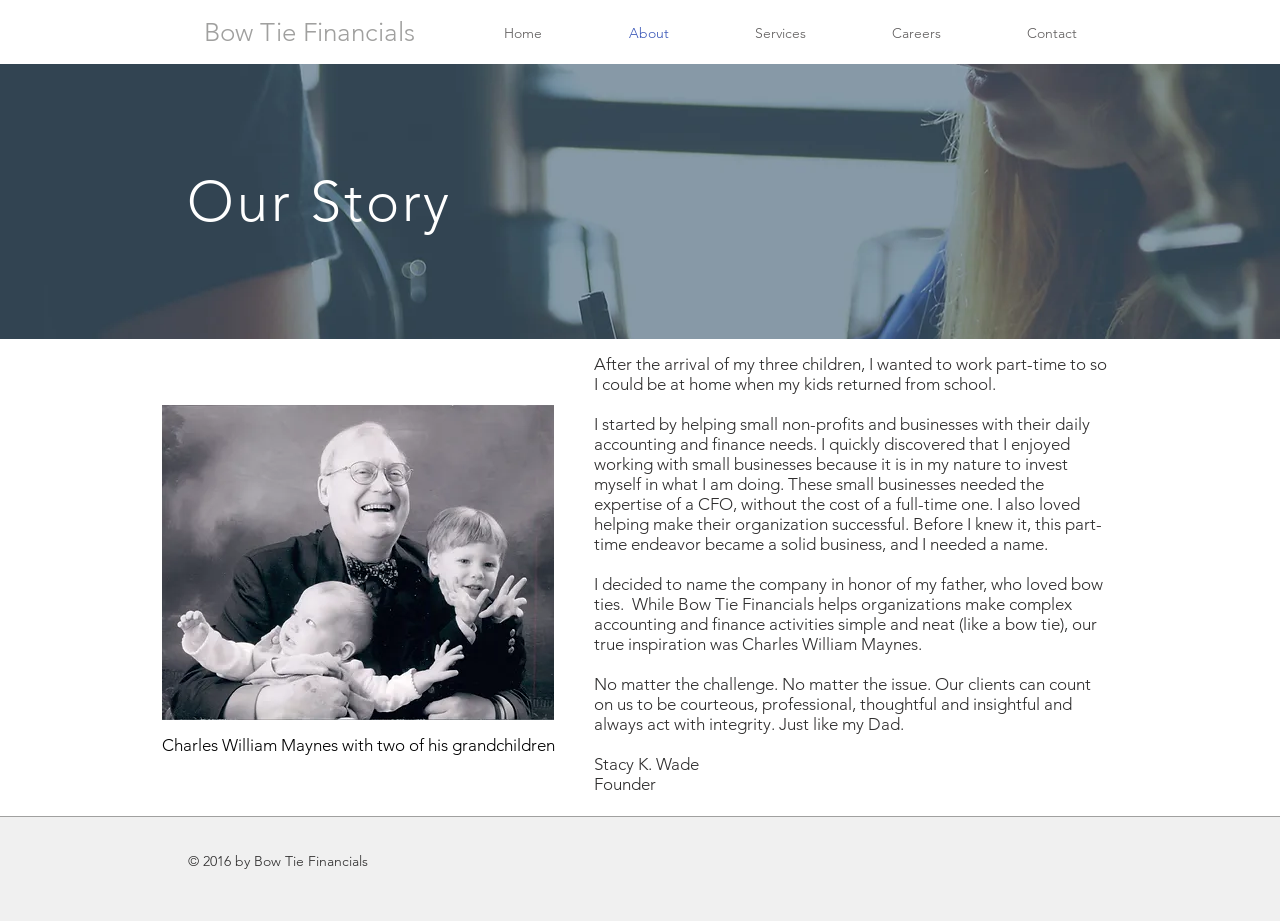Locate the bounding box for the described UI element: "Careers". Ensure the coordinates are four float numbers between 0 and 1, formatted as [left, top, right, bottom].

[0.663, 0.022, 0.769, 0.051]